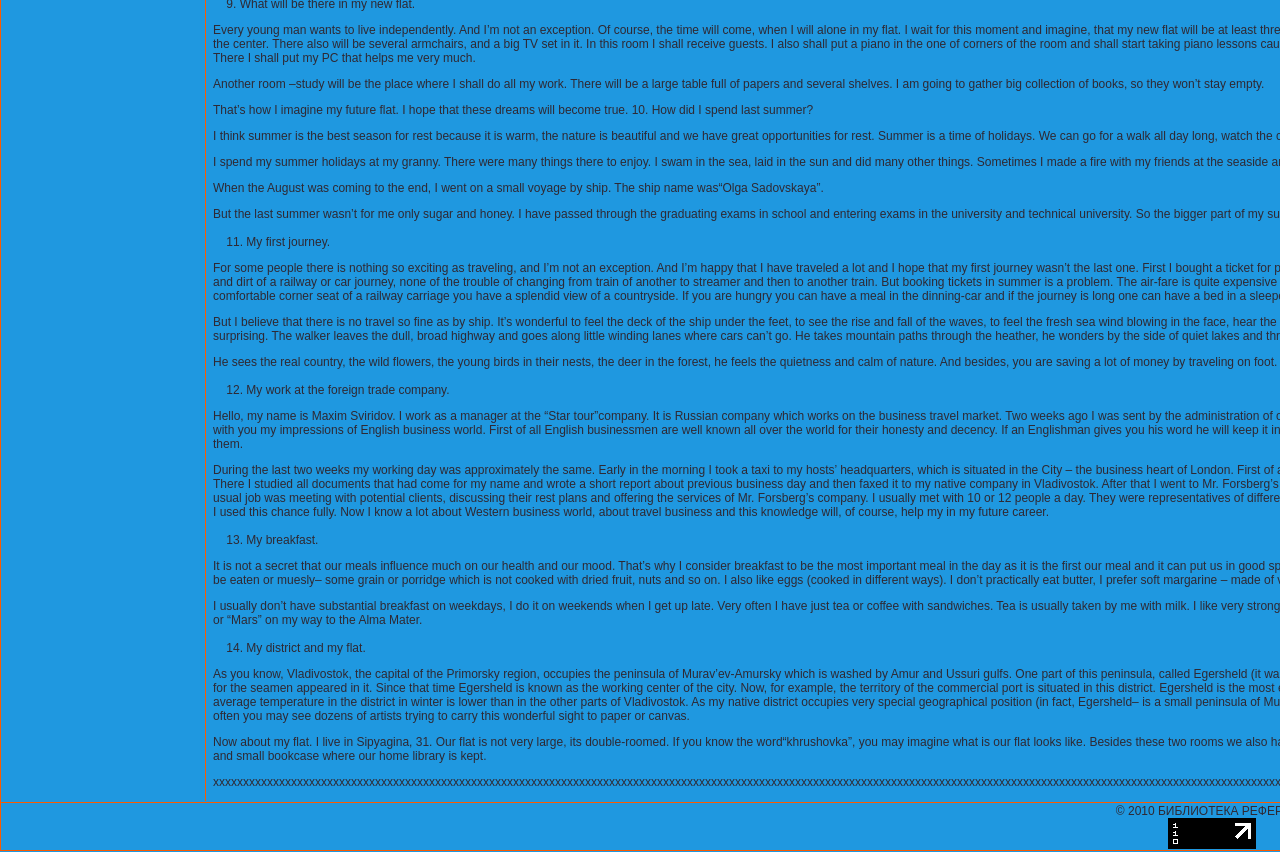What is located at the bottom right of the webpage?
Give a detailed and exhaustive answer to the question.

Based on the bounding box coordinates, there is a link and an image located at the bottom right of the webpage, with the link having a bounding box of [0.912, 0.984, 0.981, 1.0] and the image having a bounding box of [0.912, 0.96, 0.981, 0.996].